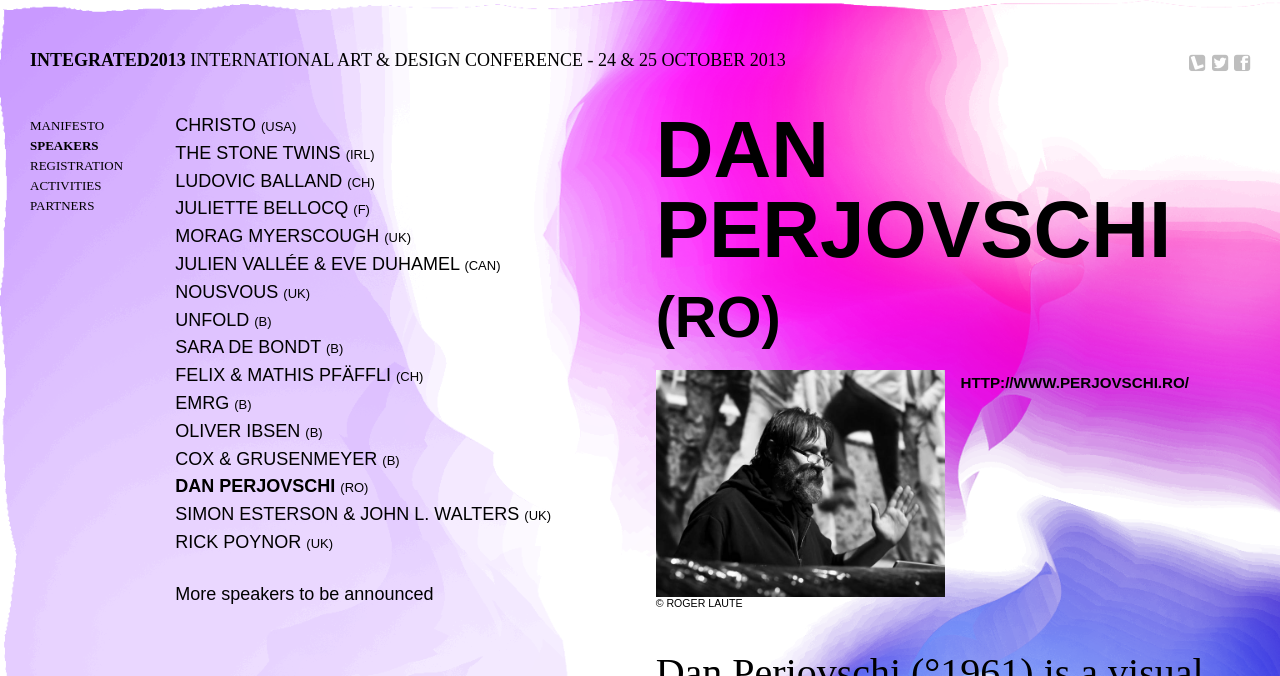Please identify the bounding box coordinates of the element that needs to be clicked to perform the following instruction: "Click the link to Integrated2013 conference".

[0.023, 0.074, 0.614, 0.104]